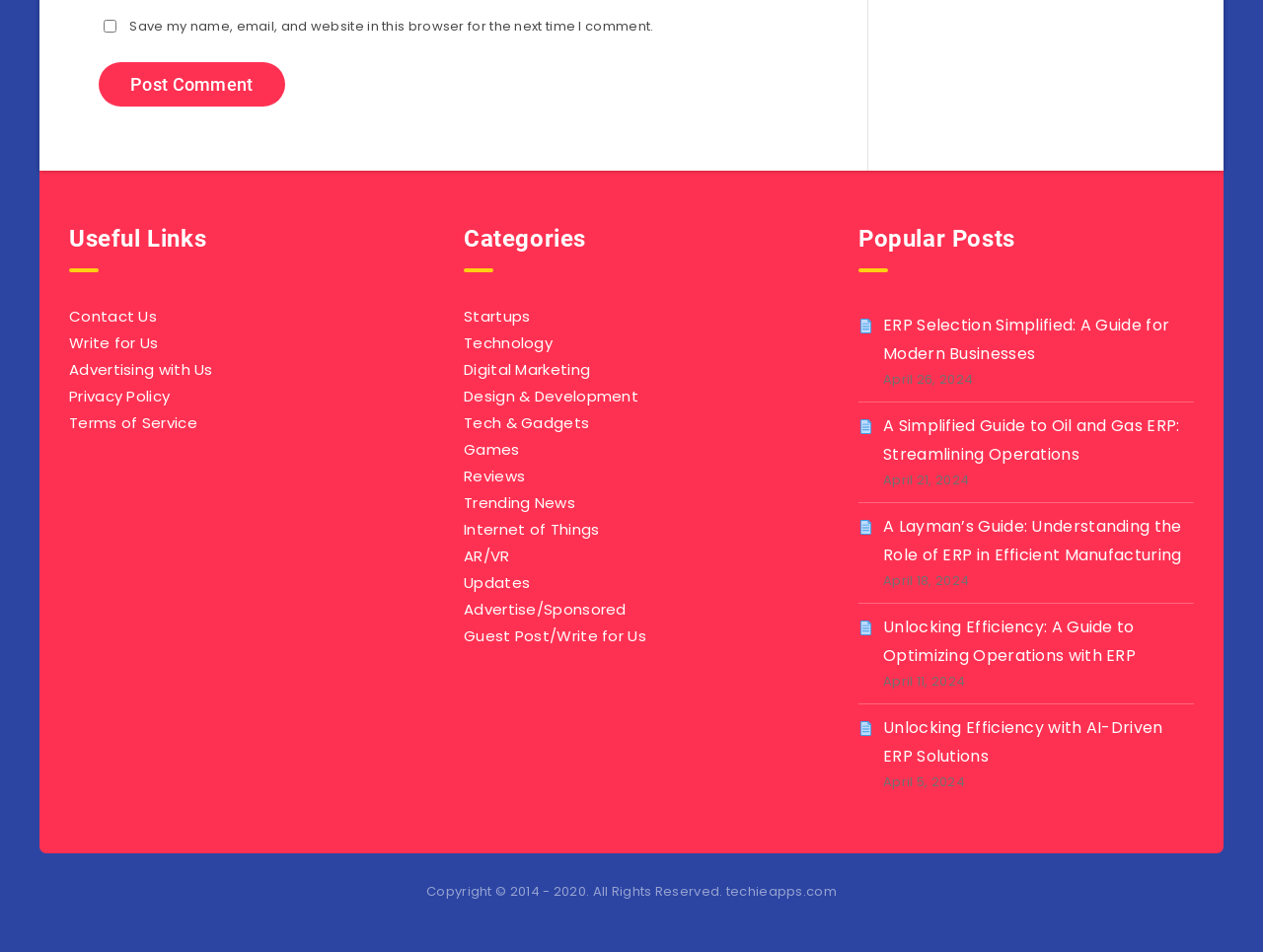Please find the bounding box coordinates of the element that must be clicked to perform the given instruction: "Contact Section for Teaching and Learning Support". The coordinates should be four float numbers from 0 to 1, i.e., [left, top, right, bottom].

None